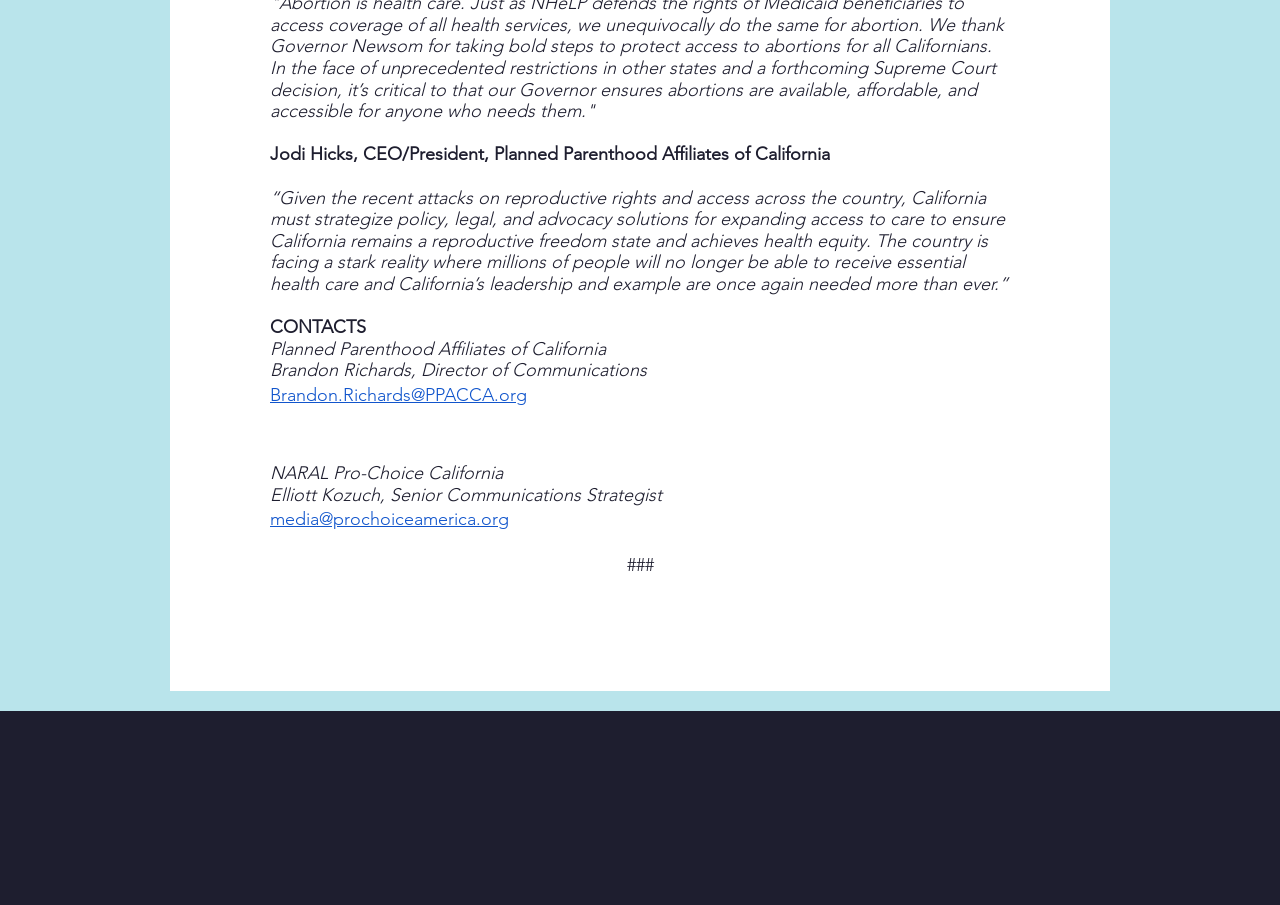Give a concise answer of one word or phrase to the question: 
How many contacts are listed on the webpage?

2